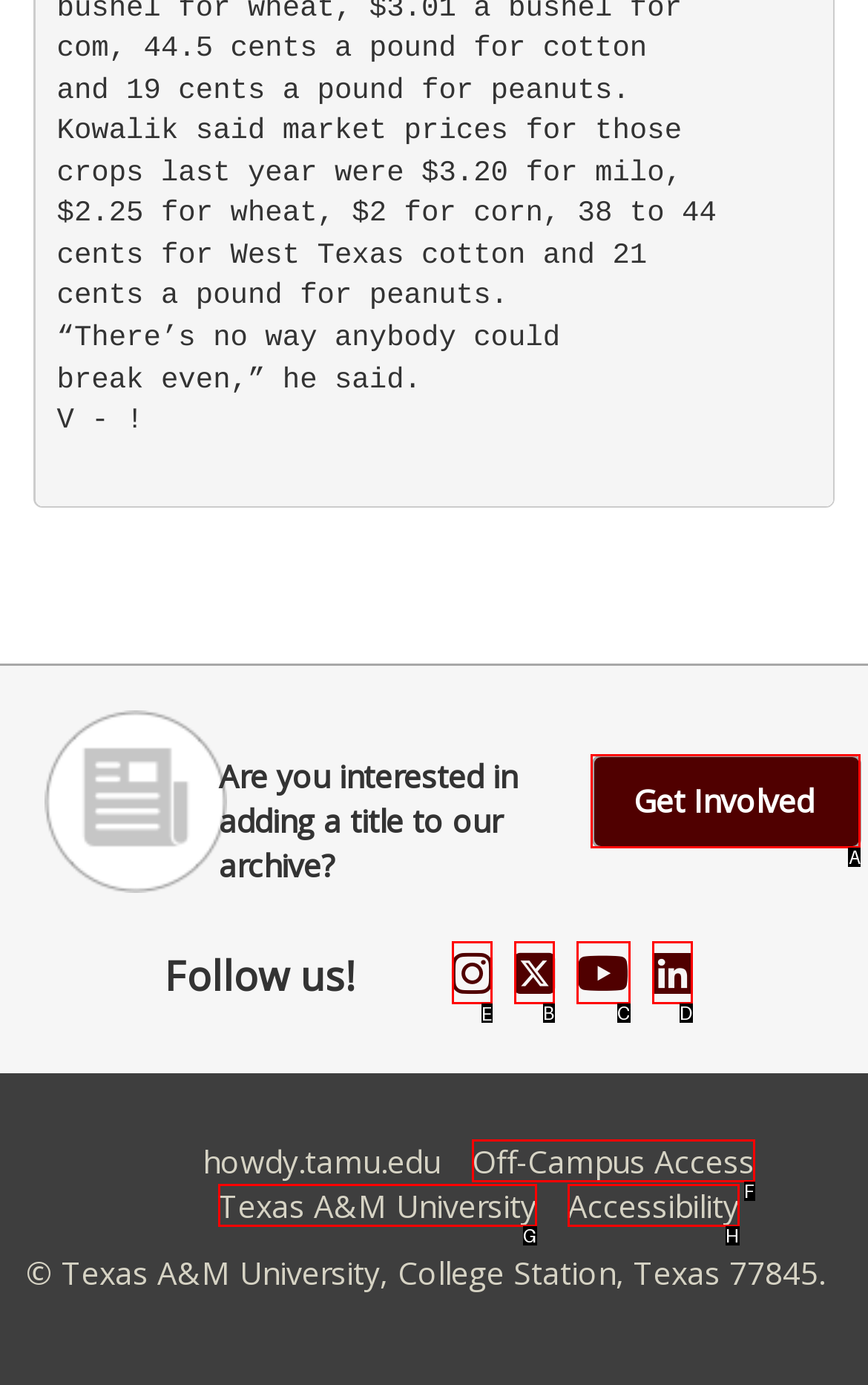Choose the UI element to click on to achieve this task: Follow us on Instagram. Reply with the letter representing the selected element.

E